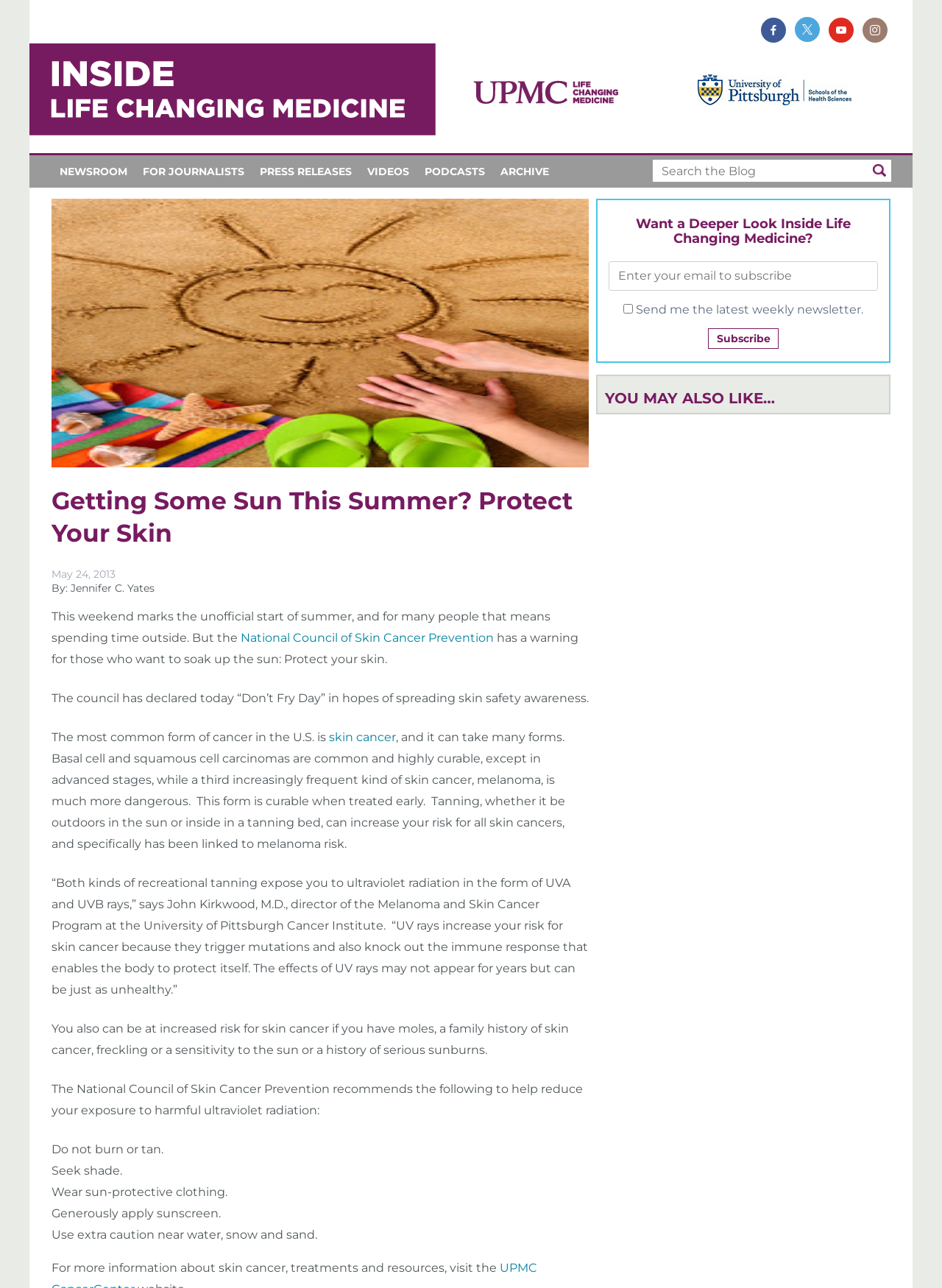Refer to the image and provide an in-depth answer to the question:
What is the purpose of the 'Search the Blog' box?

The 'Search the Blog' box is a search function that allows users to search for specific topics or keywords within the blog, making it easier to find relevant information.